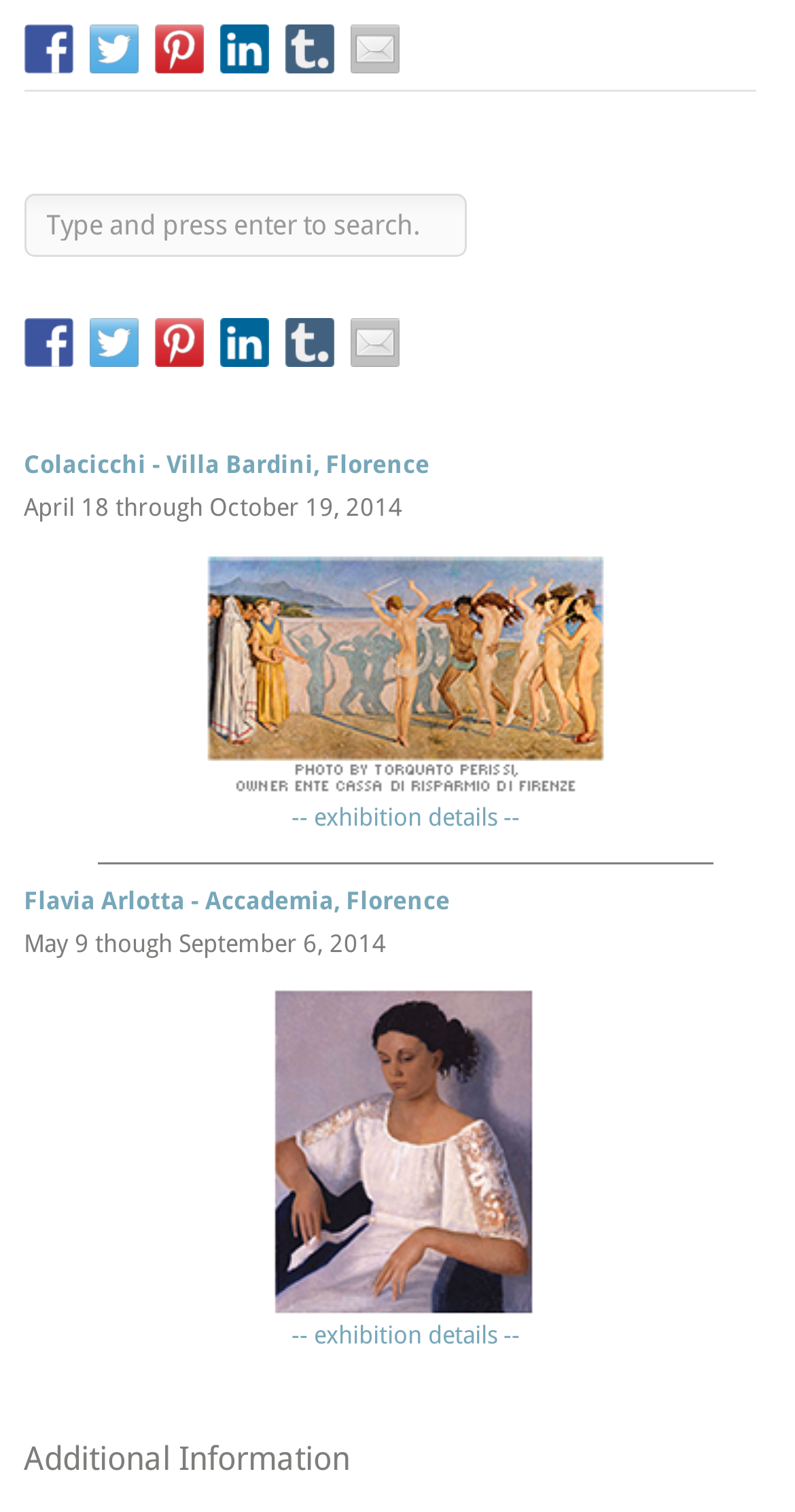How many social media links are there?
Use the information from the screenshot to give a comprehensive response to the question.

I counted the number of social media links at the top of the webpage, which are Facebook, Twitter, Pinterest, LinkedIn, and Tumblr.